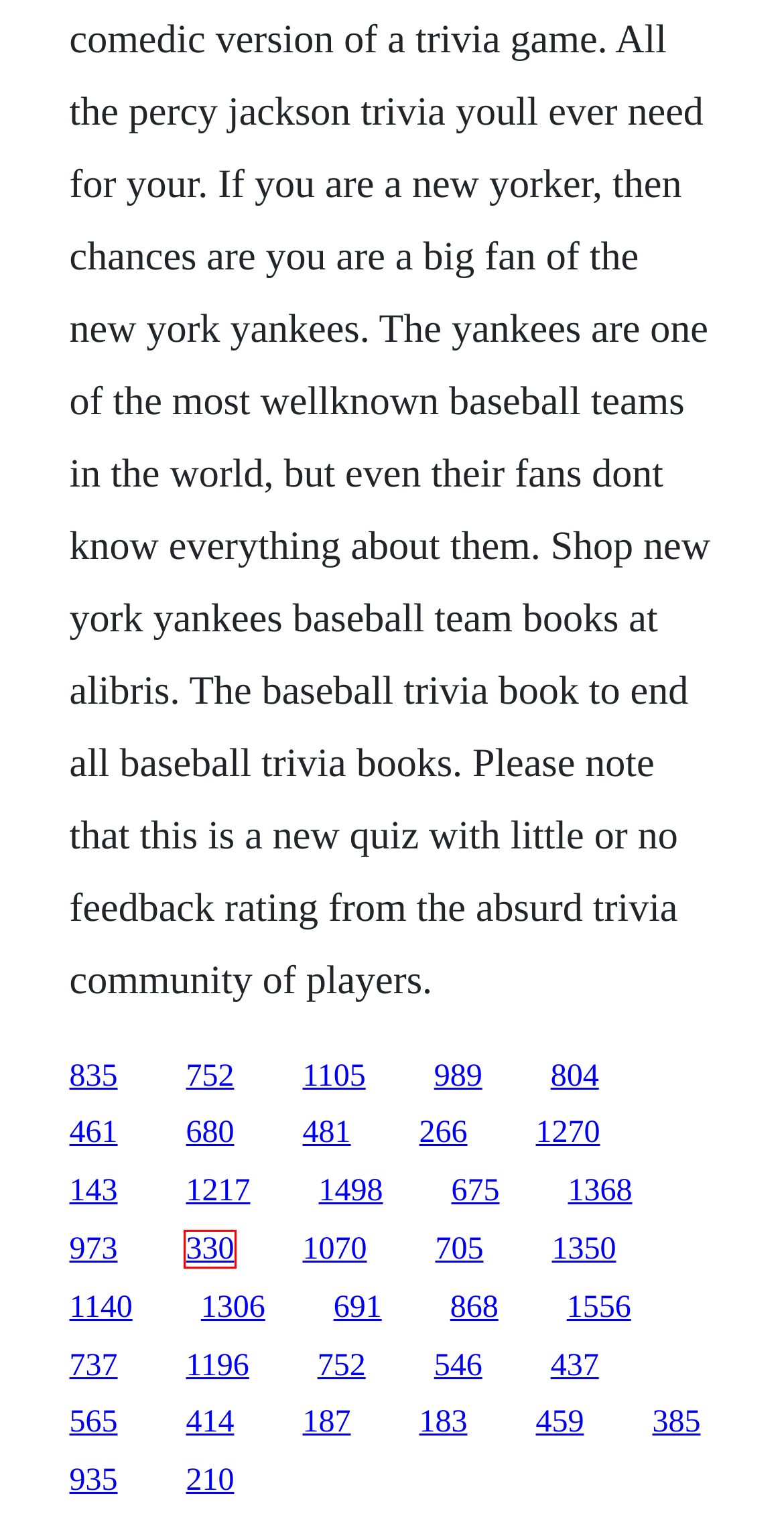You have a screenshot of a webpage with a red rectangle bounding box around a UI element. Choose the best description that matches the new page after clicking the element within the bounding box. The candidate descriptions are:
A. Vampire diaries season 1 episode 7 part 1 download dailymotion
B. Princeton commencement 2013 pdf
C. Grimm fairy tales zenescope pdf
D. Sanctuary full episodes season 10 free download
E. Qtp help file download
F. Berkshire hathaway letters to shareholders book
G. Daily duppy crashtastic no download
H. Film completo di mucche alla riscossa

D